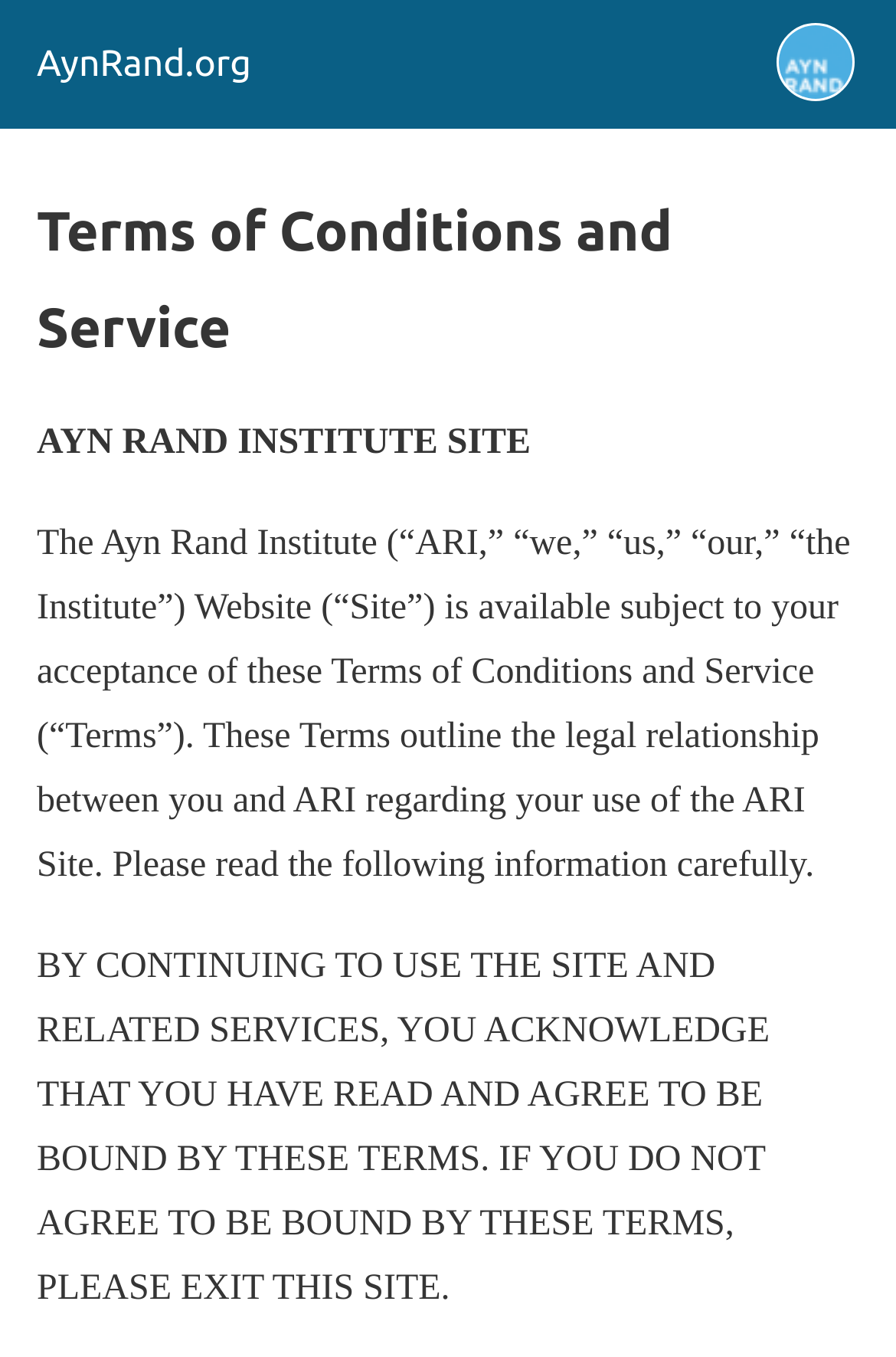Please answer the following query using a single word or phrase: 
What happens if you do not agree to the Terms?

Exit the site